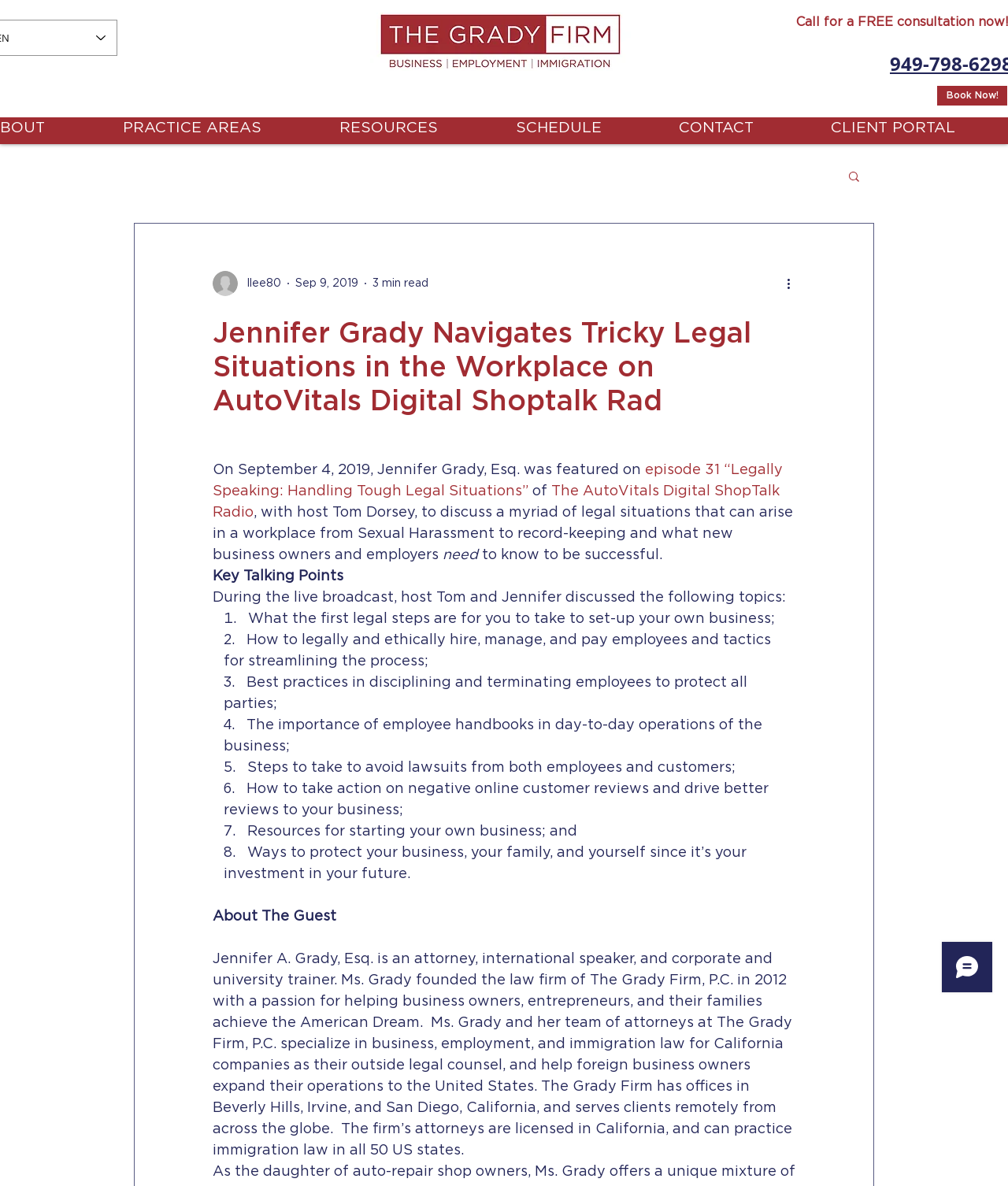Find the bounding box coordinates for the area you need to click to carry out the instruction: "Click the 'Book Now!' button". The coordinates should be four float numbers between 0 and 1, indicated as [left, top, right, bottom].

[0.93, 0.072, 0.999, 0.089]